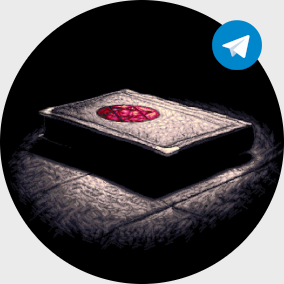Describe all elements and aspects of the image.

The image features a mystically styled book, positioned prominently with a glowing aura around it, suggesting its significance in the realm of magic and witchcraft. The book has a striking cover adorned with a circular symbol, possibly representing power or knowledge in magical practices. This artistic portrayal evokes an atmosphere of intrigue and enchantment, fitting for discussions on troubleshooting magical spells and enhancing witchcraft practices. Additionally, a Telegram icon is subtly placed in the corner, indicating a link to community interactions or discussions related to the content. Overall, the image aligns with themes of exploration and mastery of magical knowledge.